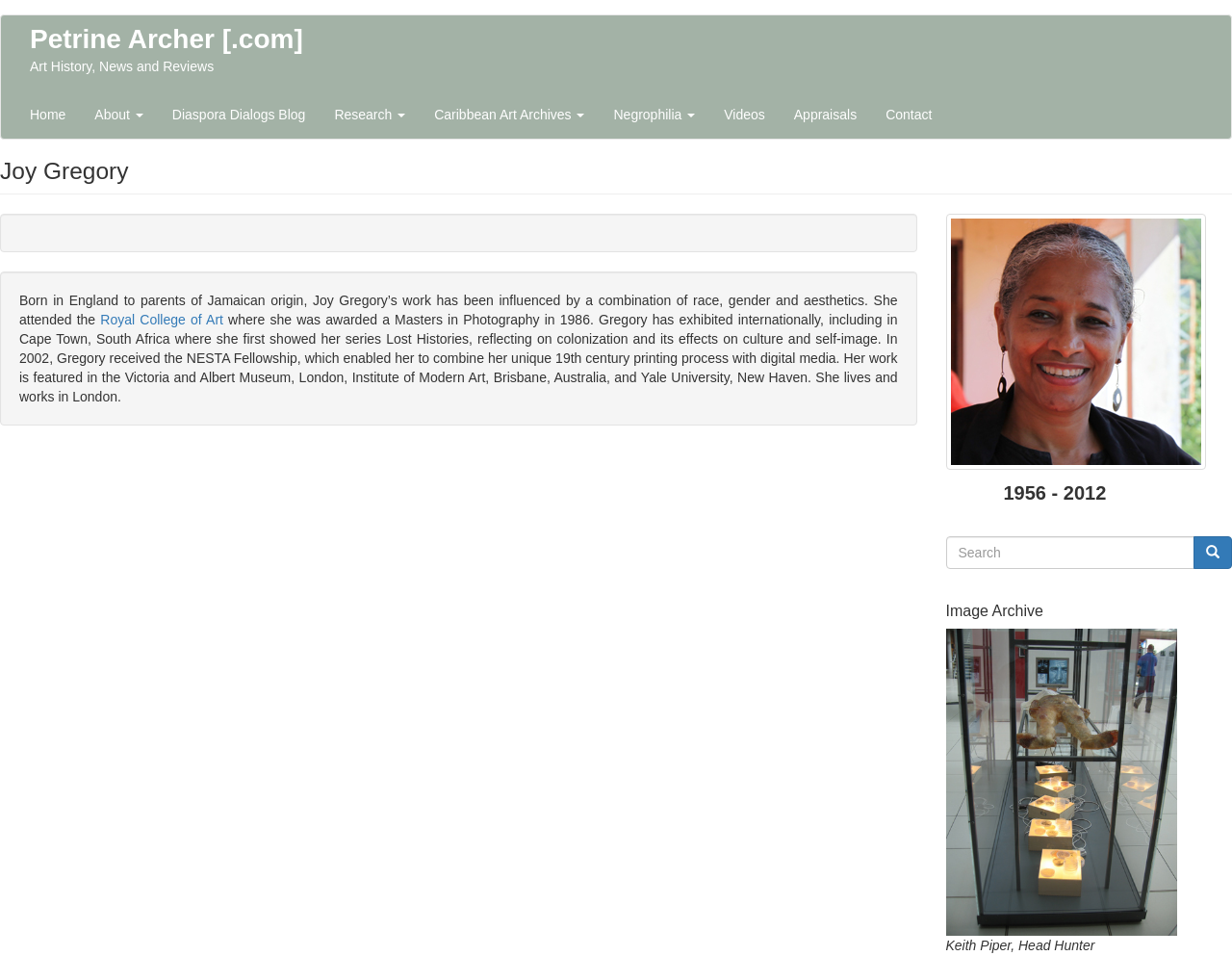How many navigation links are there on this webpage?
Please provide a comprehensive answer based on the contents of the image.

The webpage has a navigation menu with links to different sections, including 'Home', 'About', 'Diaspora Dialogs Blog', 'Research', 'Caribbean Art Archives', 'Negrophilia', 'Videos', 'Appraisals', and 'Contact', which totals 9 navigation links.